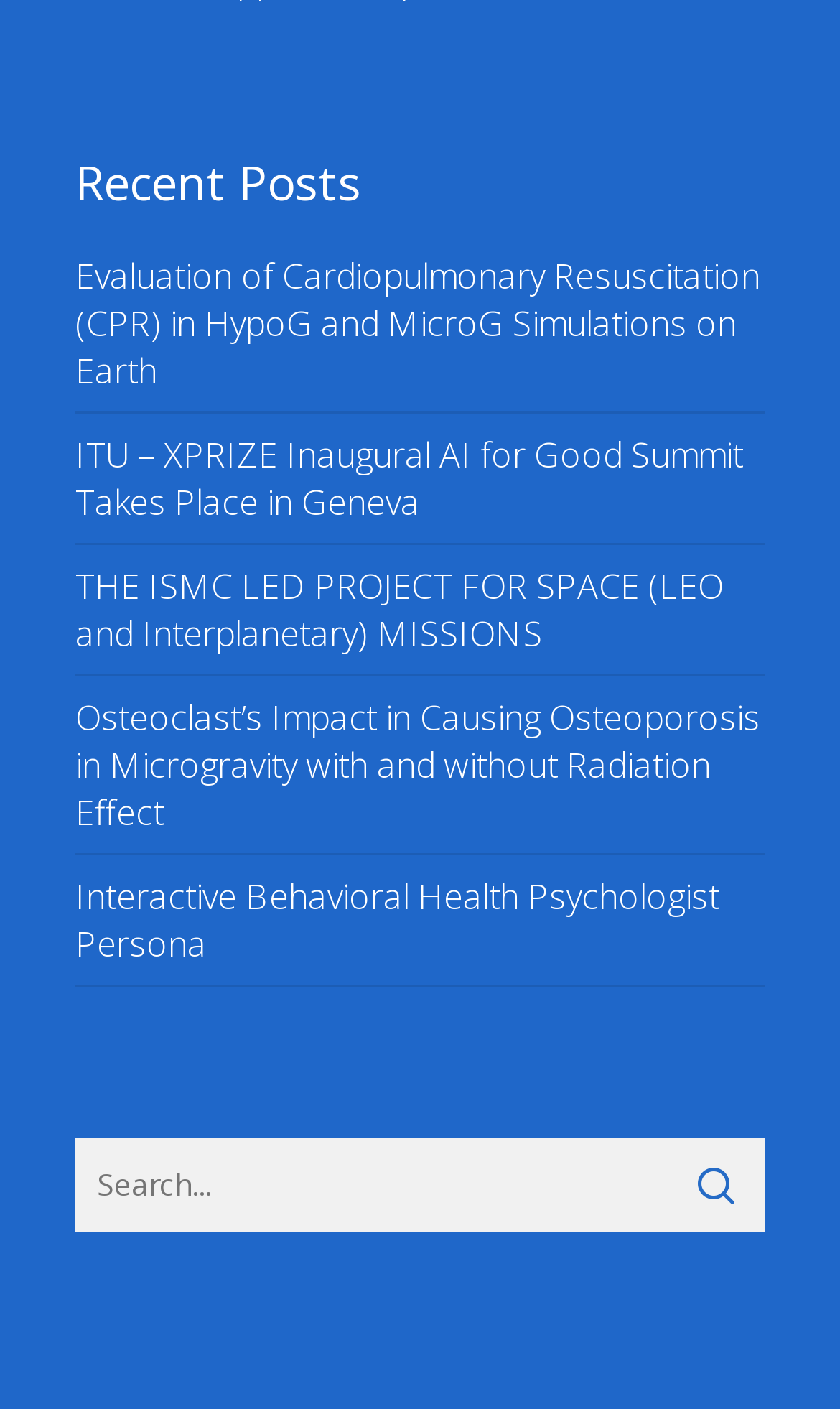Find the bounding box coordinates of the clickable region needed to perform the following instruction: "view recent posts". The coordinates should be provided as four float numbers between 0 and 1, i.e., [left, top, right, bottom].

[0.09, 0.11, 0.91, 0.149]